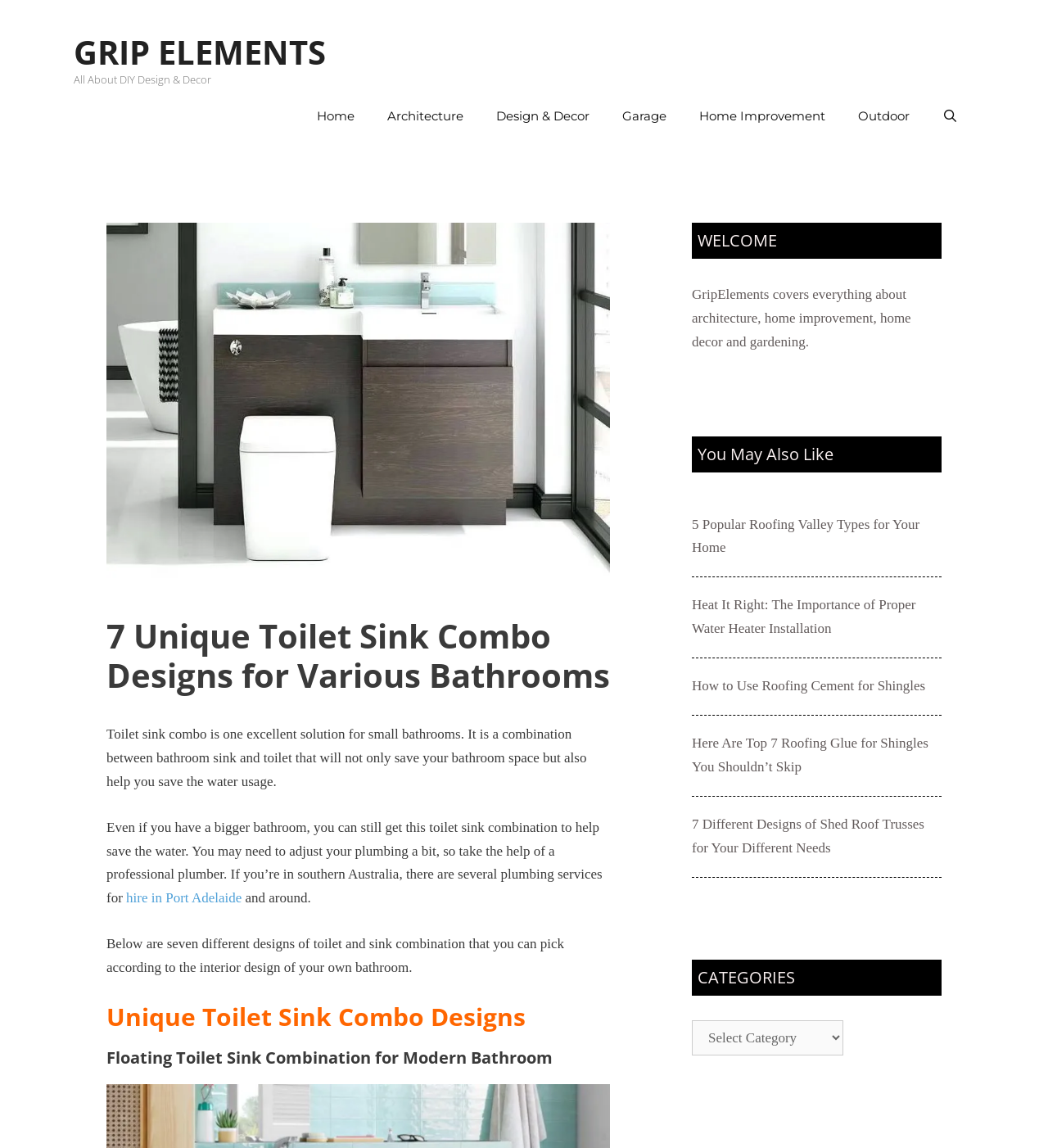Kindly provide the bounding box coordinates of the section you need to click on to fulfill the given instruction: "Read the article about '7 Unique Toilet Sink Combo Designs for Various Bathrooms'".

[0.102, 0.537, 0.582, 0.605]